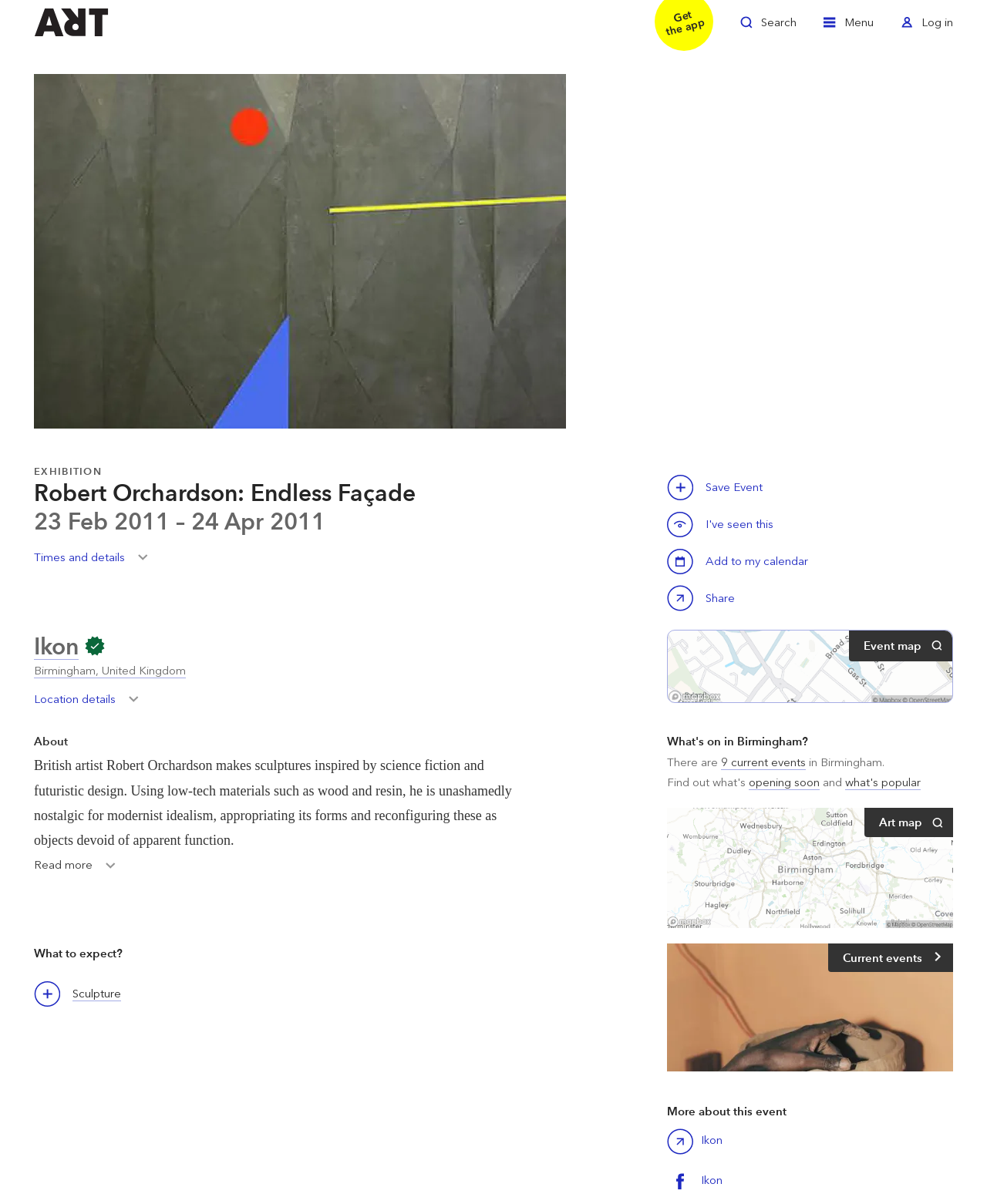Utilize the details in the image to thoroughly answer the following question: What is the name of the exhibition?

The question asks for the name of the exhibition. By looking at the webpage, we can see that the main heading 'Robert Orchardson: Endless Façade' is the name of the exhibition.